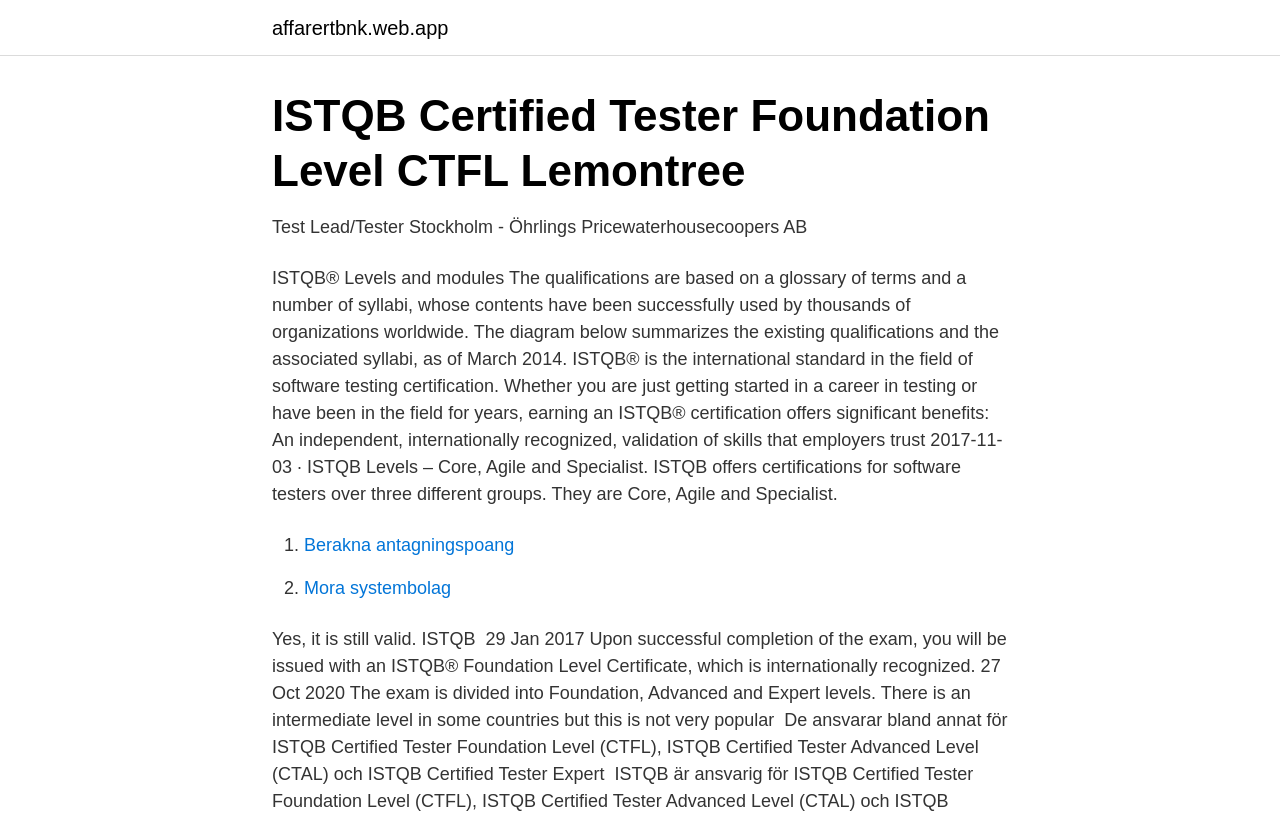How many groups does ISTQB offer certifications for software testers?
Based on the image, give a one-word or short phrase answer.

Three